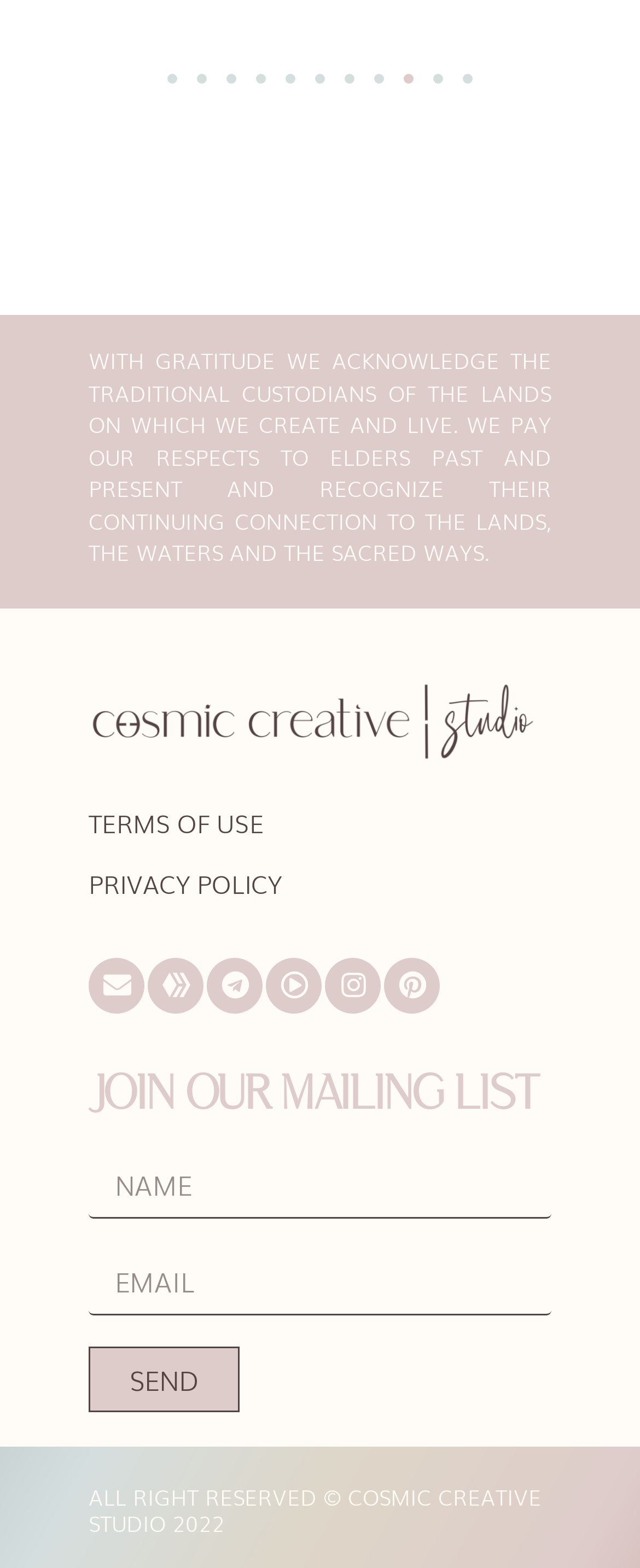Observe the image and answer the following question in detail: What is the purpose of the textbox with the label 'Email'?

The textbox with the label 'Email' is required, and it is part of a form with a 'SEND' button, suggesting that it is used to input an email address to join a mailing list.